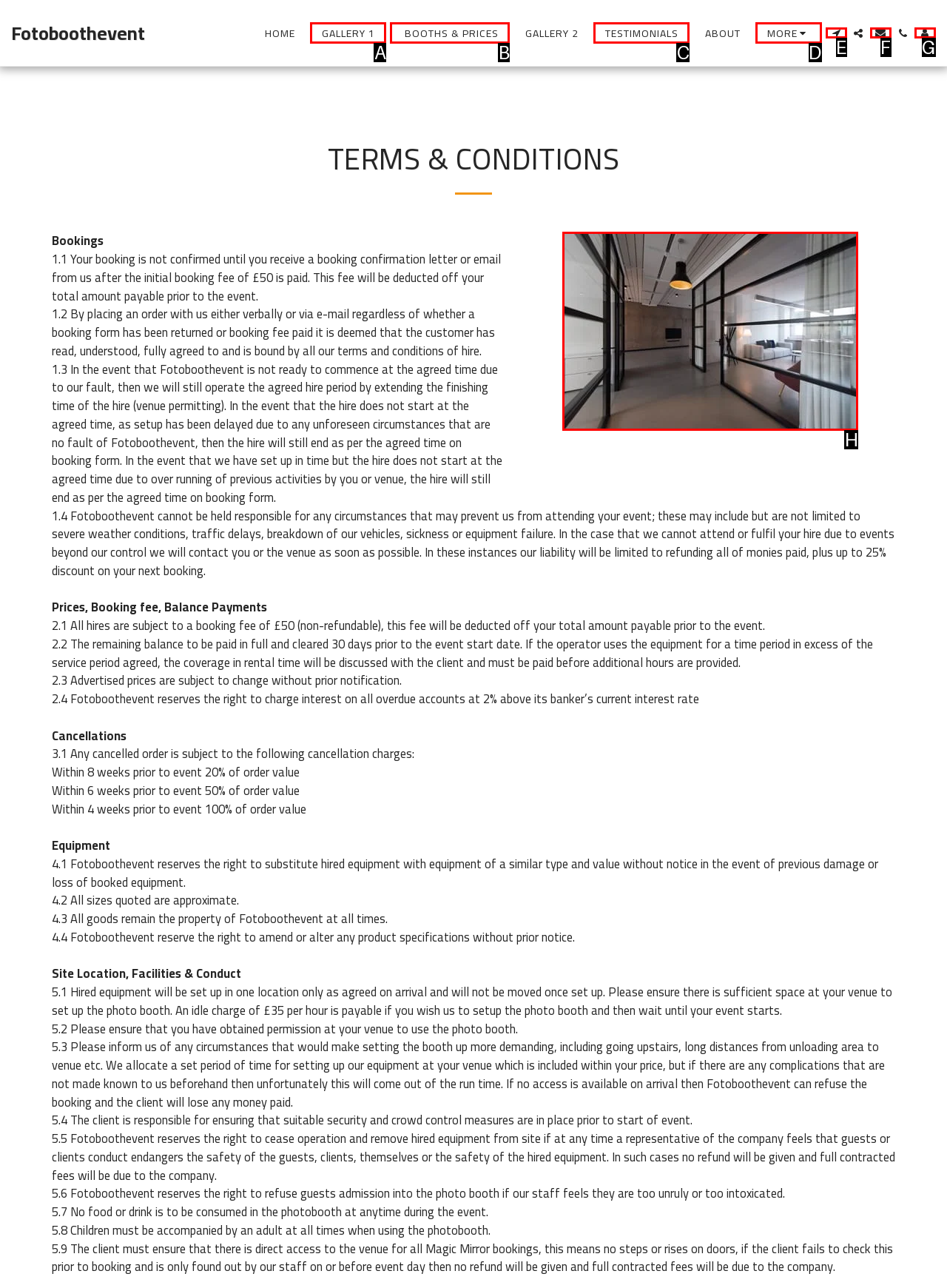Which choice should you pick to execute the task: Click the Terms & Conditions image
Respond with the letter associated with the correct option only.

H